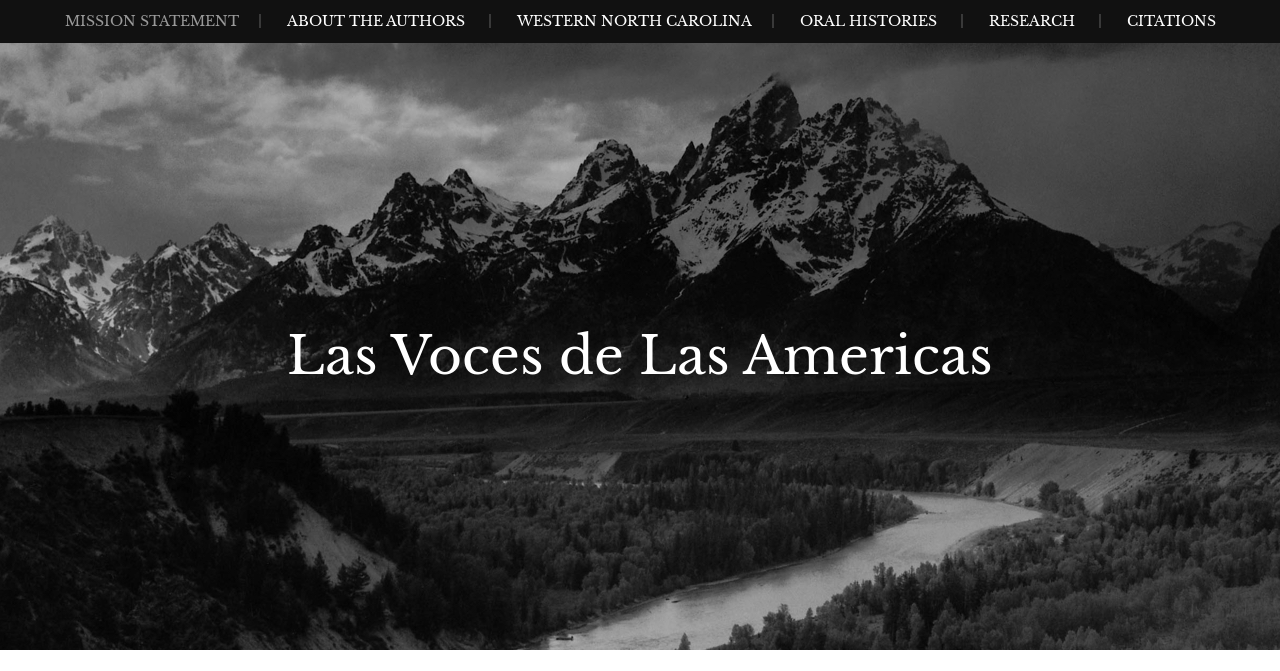What is the width of the 'ORAL HISTORIES' link?
Please answer the question with as much detail and depth as you can.

I calculated the width of the 'ORAL HISTORIES' link by subtracting its left coordinate (0.617) from its right coordinate (0.739), resulting in a width of 0.122.